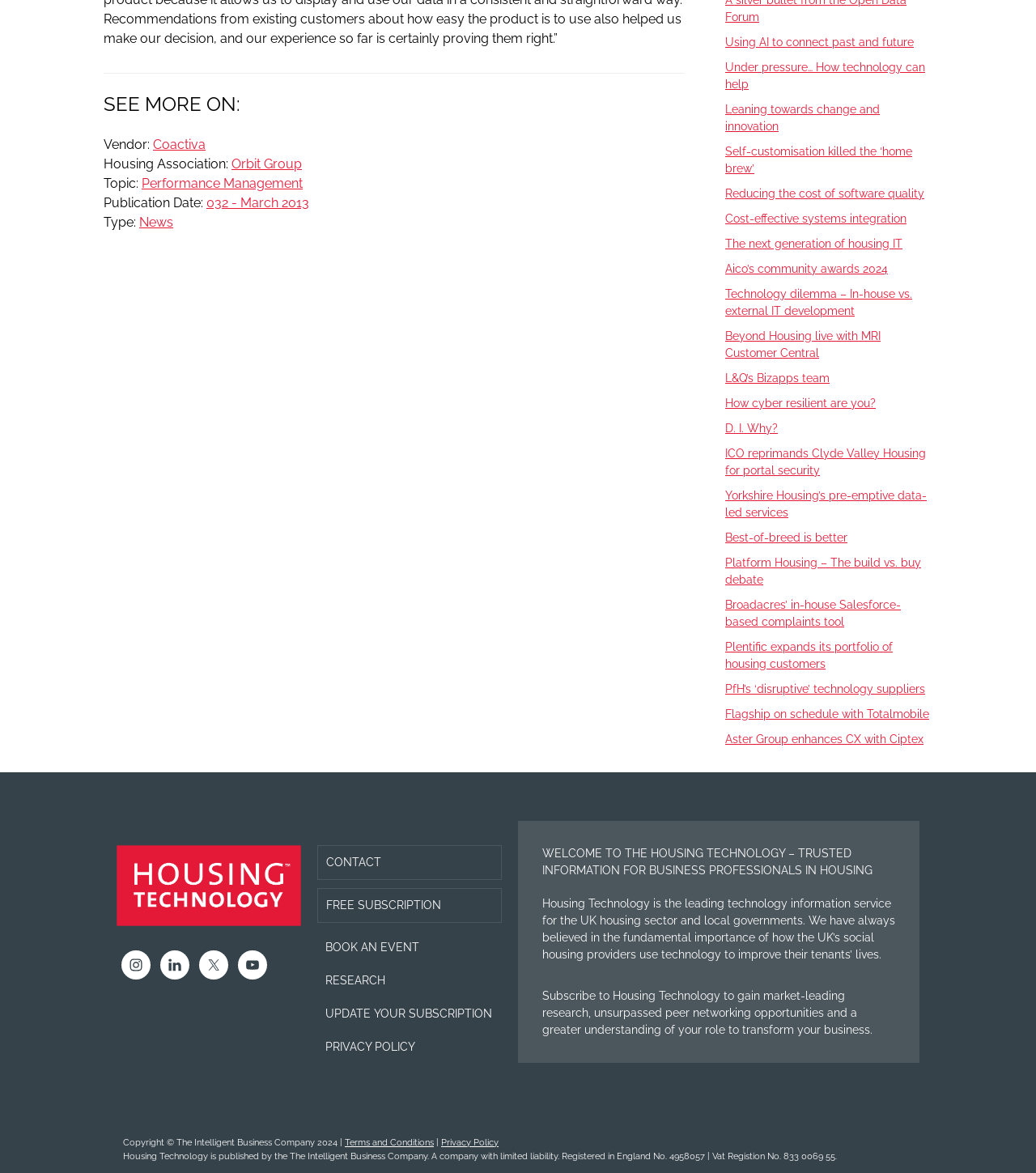Using the webpage screenshot and the element description 032 - March 2013, determine the bounding box coordinates. Specify the coordinates in the format (top-left x, top-left y, bottom-right x, bottom-right y) with values ranging from 0 to 1.

[0.199, 0.166, 0.298, 0.179]